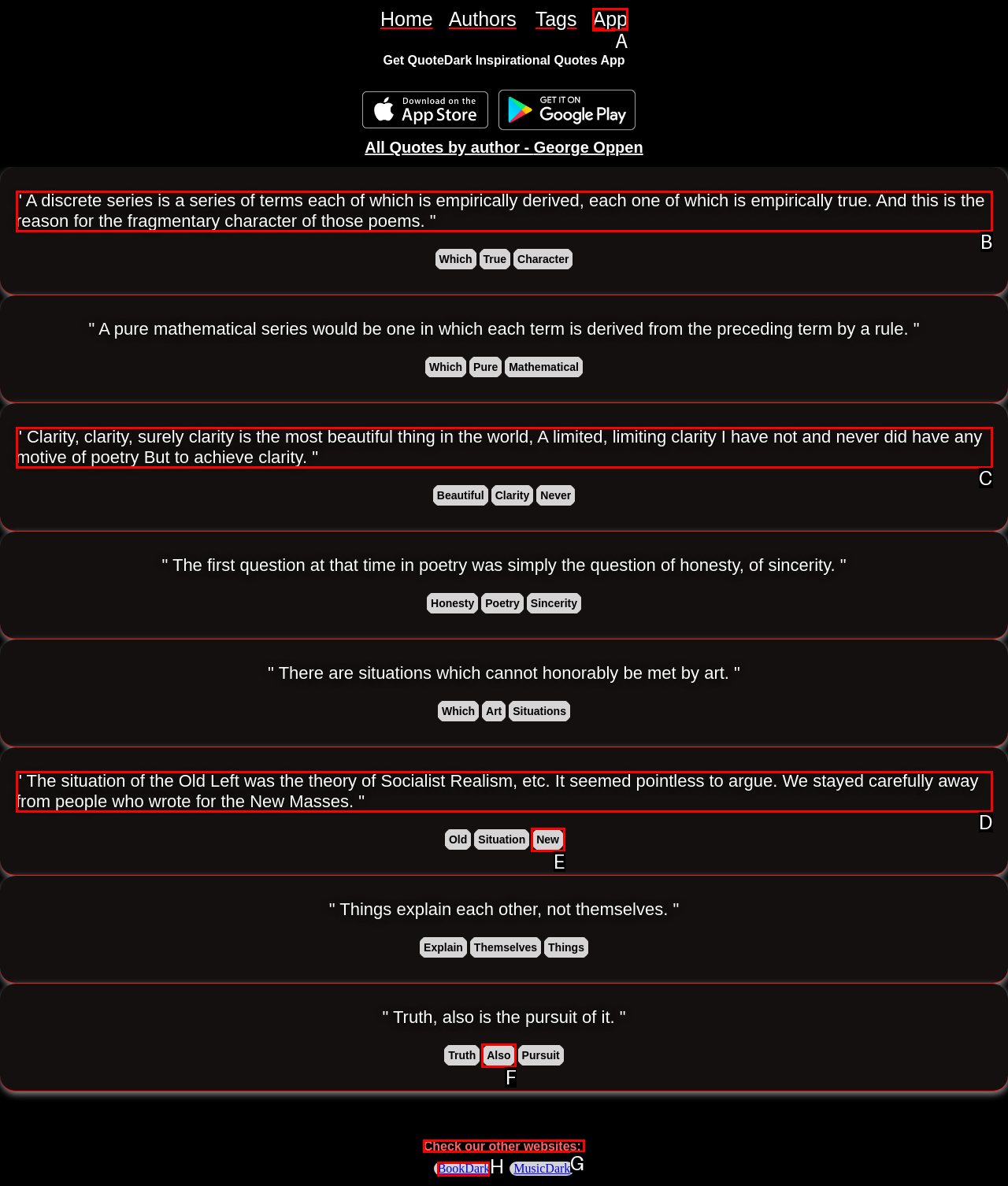Out of the given choices, which letter corresponds to the UI element required to Check other websites? Answer with the letter.

G